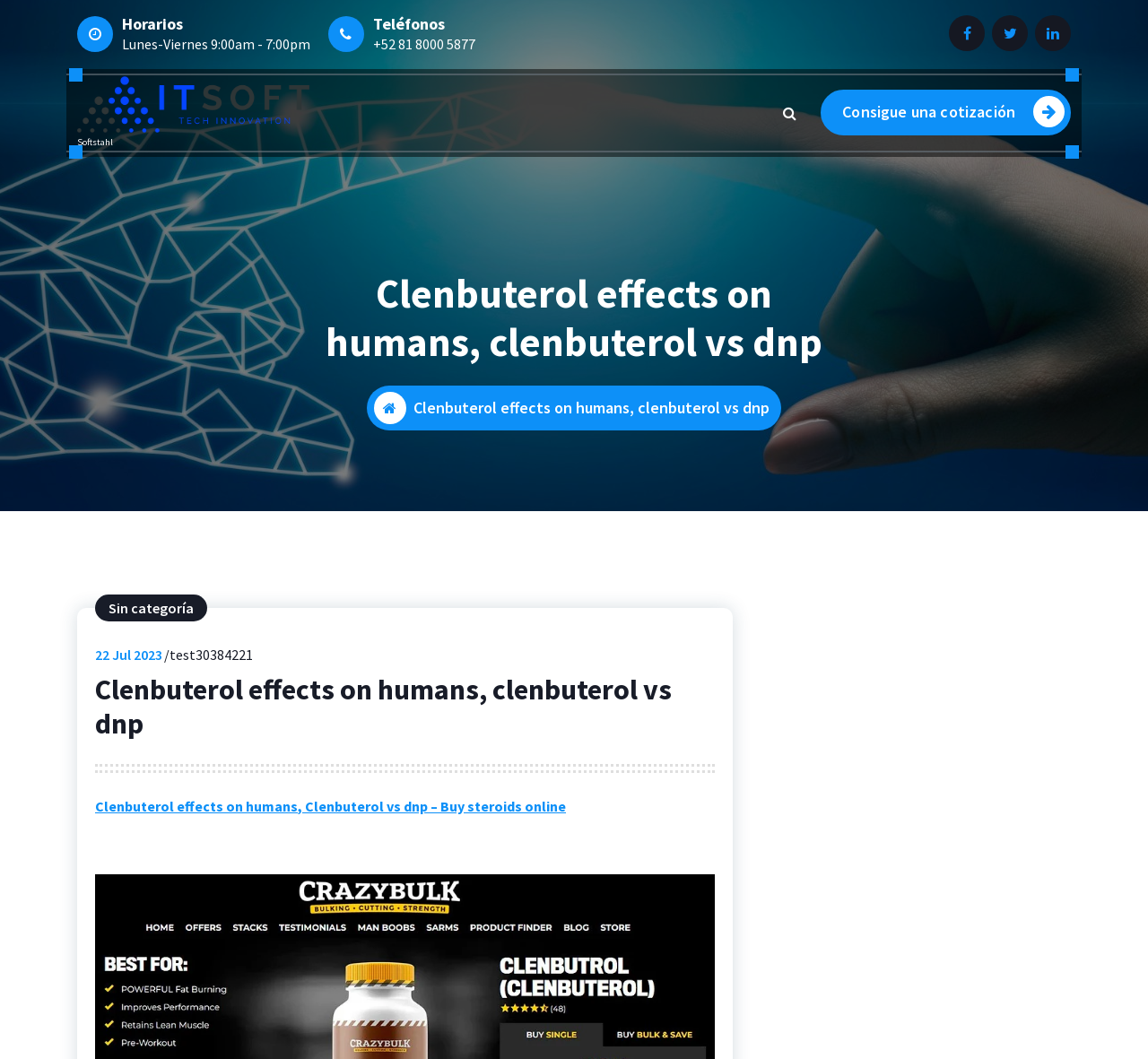Identify the bounding box coordinates of the part that should be clicked to carry out this instruction: "Click the 'Popup de Búsqueda' button".

[0.672, 0.089, 0.703, 0.123]